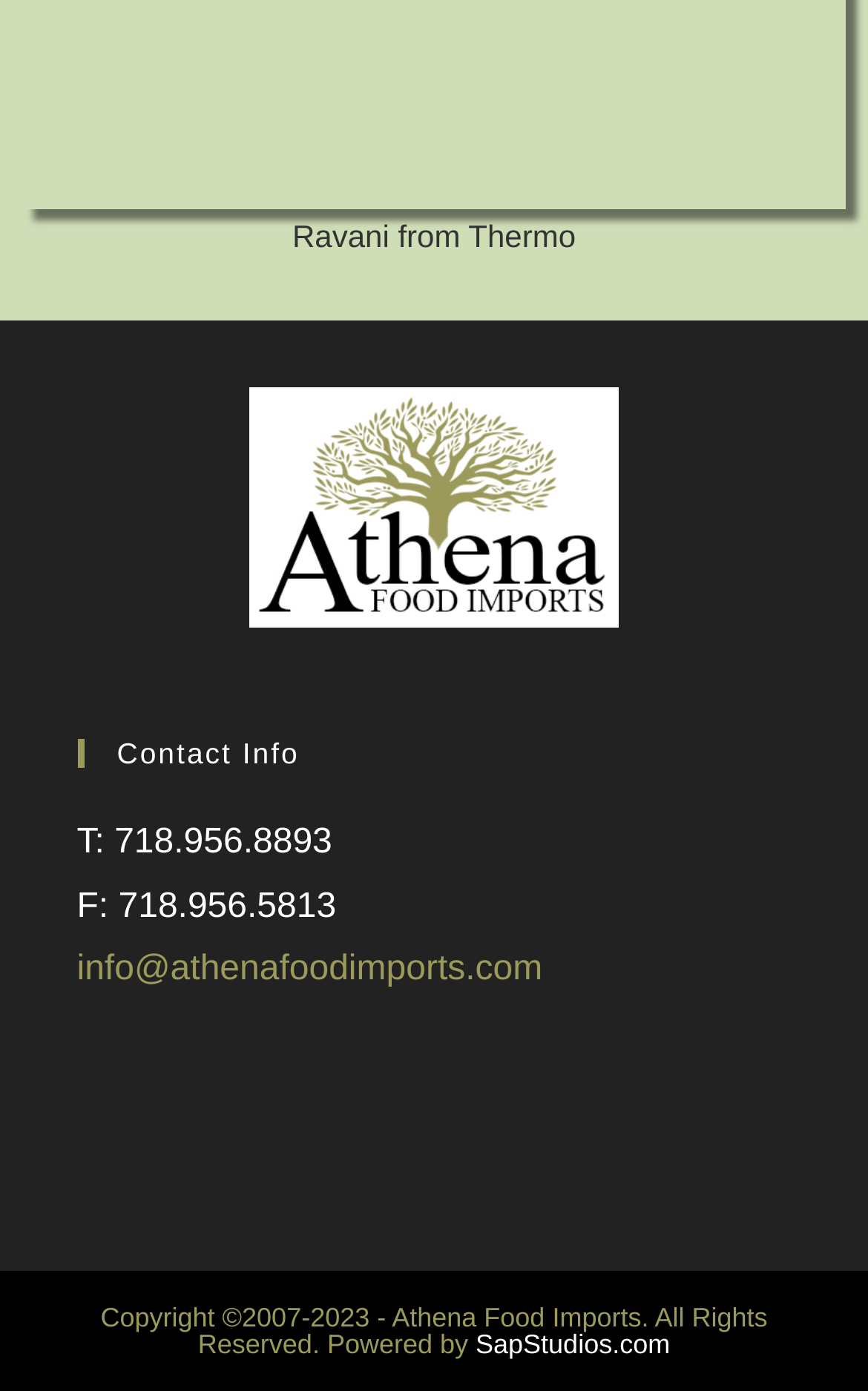What is the phone number?
Provide a concise answer using a single word or phrase based on the image.

718.956.8893